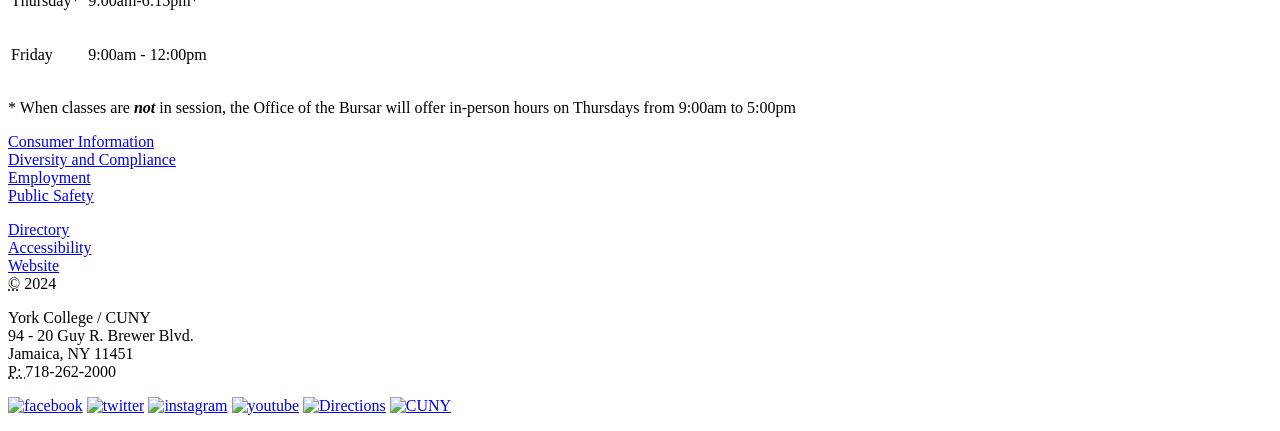Respond to the question below with a concise word or phrase:
What is the address of York College?

94 - 20 Guy R. Brewer Blvd., Jamaica, NY 11451